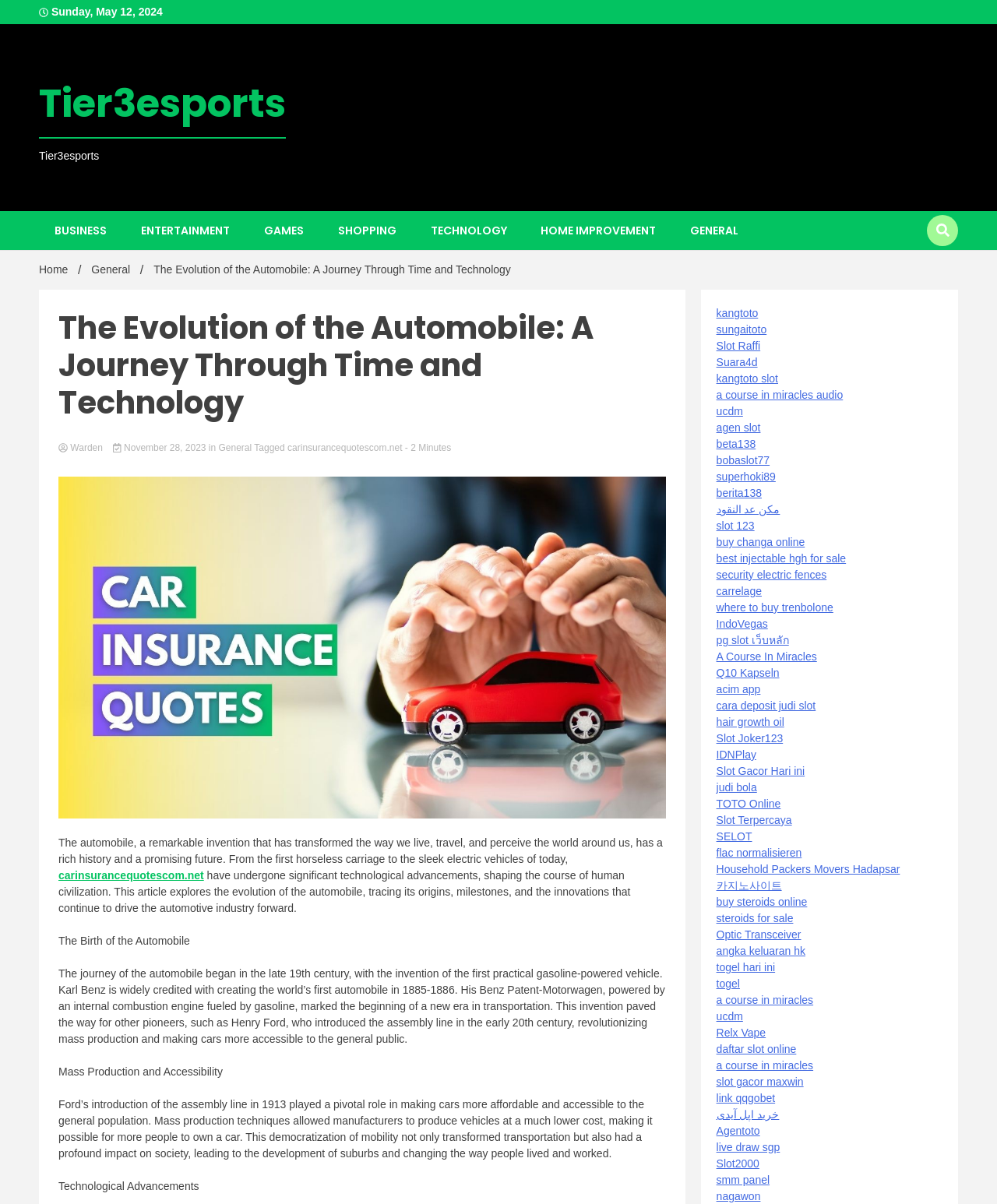Kindly determine the bounding box coordinates for the clickable area to achieve the given instruction: "Click on the 'TECHNOLOGY' link".

[0.416, 0.175, 0.524, 0.208]